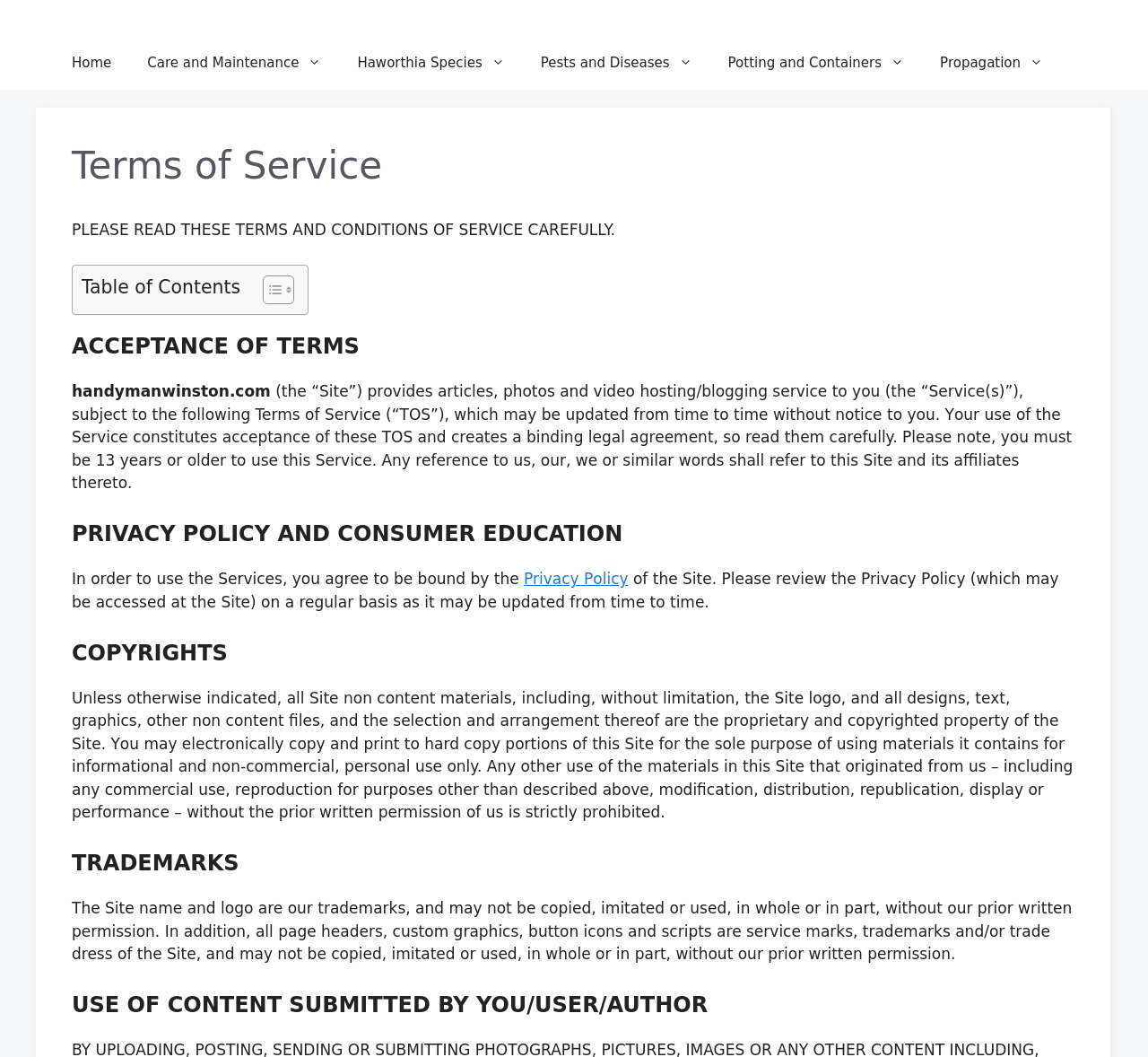What is the purpose of this webpage?
Please use the image to deliver a detailed and complete answer.

Based on the content of the webpage, it appears to be a Terms of Service agreement for a website called HandymanWinston. The webpage provides a detailed outline of the terms and conditions of using the website, including acceptance of terms, privacy policy, copyrights, trademarks, and use of content submitted by users.